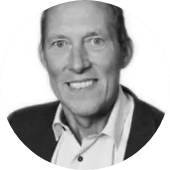Offer an in-depth caption that covers the entire scene depicted in the image.

The image features a professional headshot of Edvin Borgheim, who is identified as the Country Manager for Medhouse Norway, specializing in interim management and recruitment within the life sciences sector. He is smiling warmly, conveying a friendly and approachable demeanor. Edvin is wearing a dark suit over a shirt, with a neatly groomed appearance that suggests professionalism and competence in his field. This image is likely used to personalize the contact section for potential candidates or clients looking to connect with him regarding job opportunities or recruitment services at Medhouse.